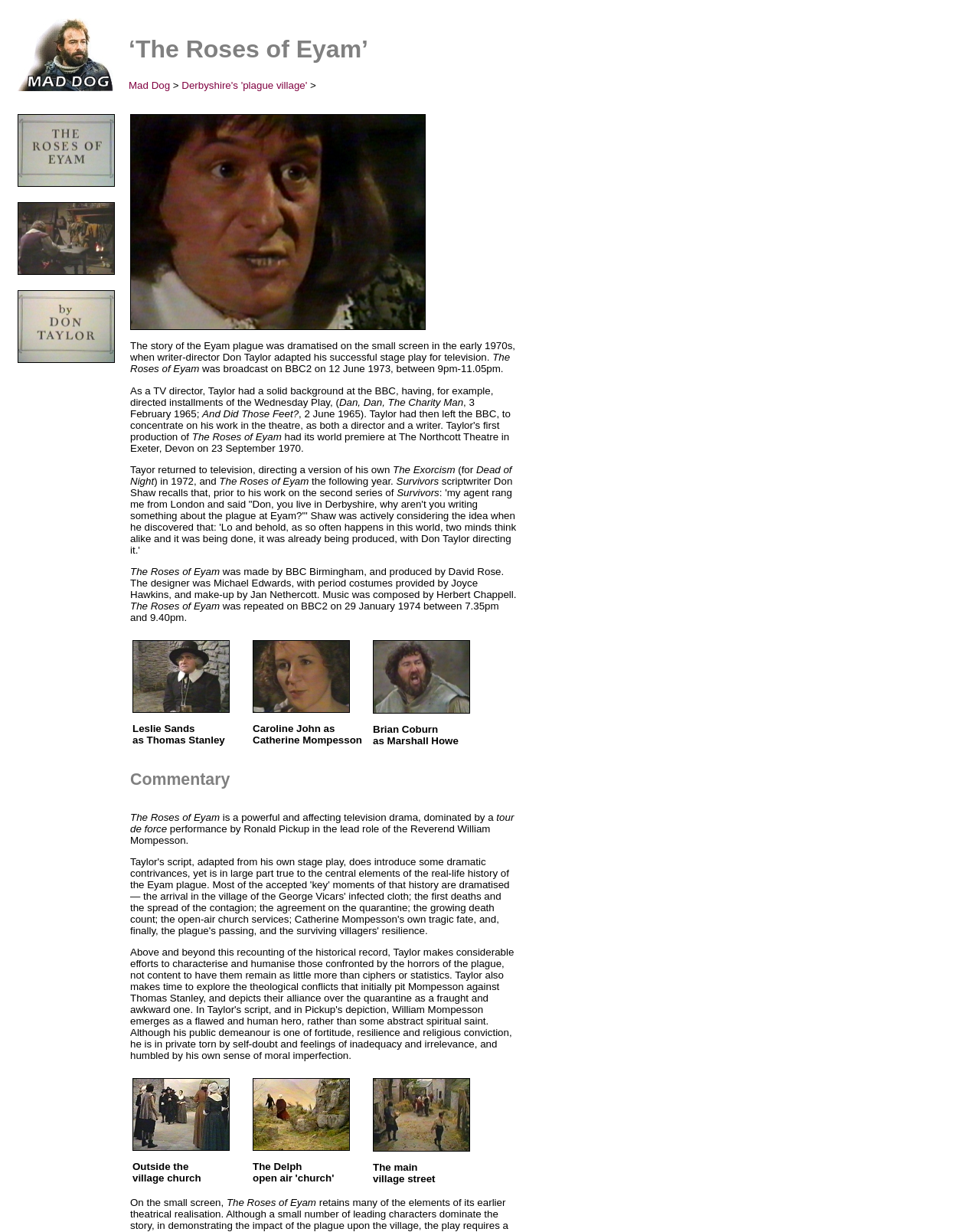Provide a thorough summary of the webpage.

The webpage is about "The Roses of Eyam", a television drama. At the top, there is a logo image of "Mad Dog" and a heading that reads "‘The Roses of Eyam’ Mad Dog > Derbyshire's 'plague village' >". Below this, there are three small images aligned horizontally.

To the right of these images, there is a large image of Ronald Pickup as William Mompesson in "The Roses of Eyam". Below this image, there is a table with three rows, each containing an image and text describing the characters and actors in the drama, including Leslie Sands as Thomas Stanley, Caroline John as Catherine Mompesson, and Brian Coburn as Marshall Howe.

Further down the page, there is a heading that reads "Commentary". Below this, there is a paragraph of text that describes "The Roses of Eyam" as a powerful and affecting television drama, highlighting Ronald Pickup's performance in the lead role. 

Below this text, there is another table with three rows, each containing an image and text describing locations in the drama, including outside the village church, the Delph open air "church", and the main village street.

At the very bottom of the page, there is a sentence of text that reads "On the small screen, The Roses of Eyam..."